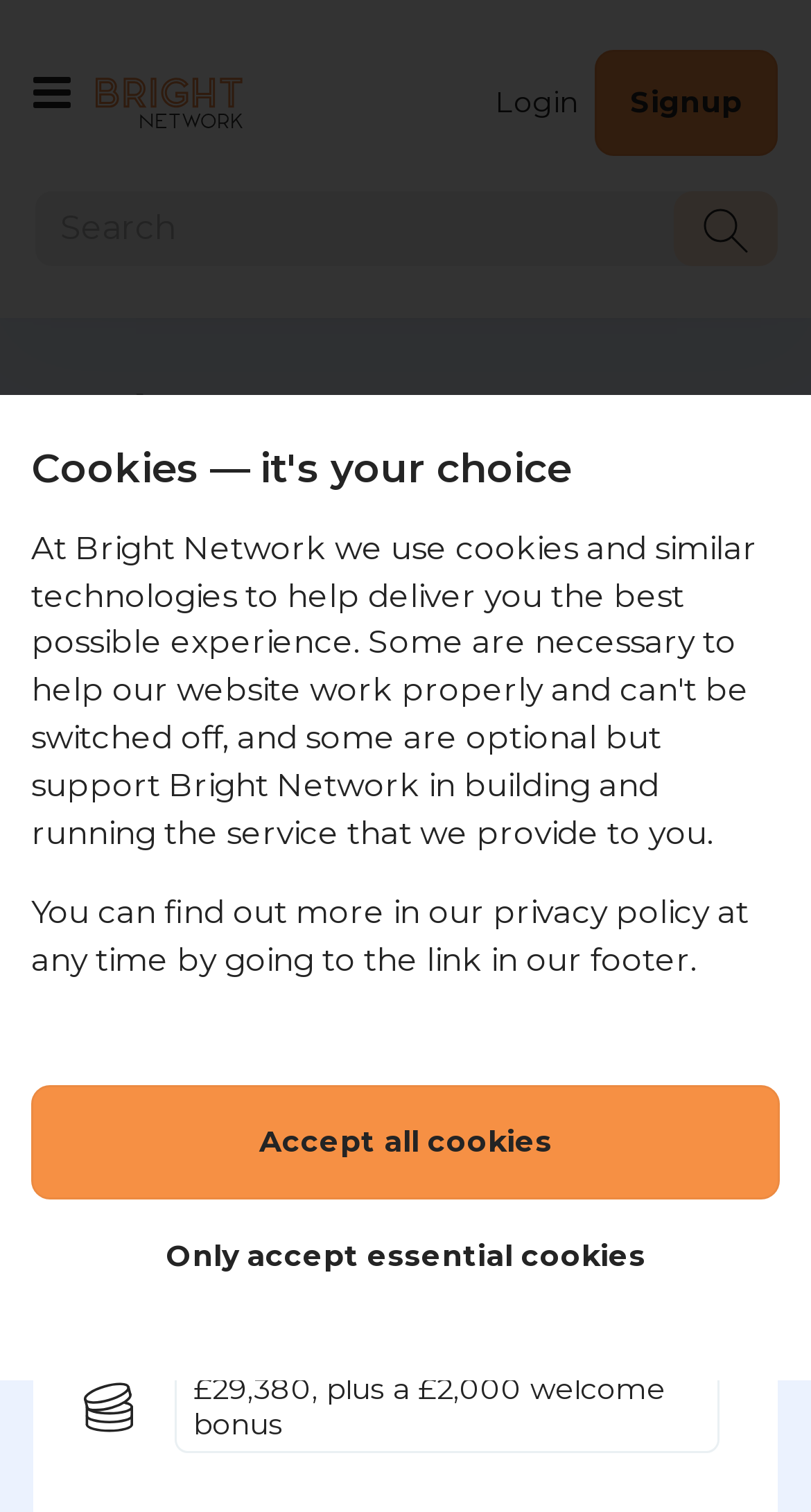What is the salary for the Property Graduate Scheme London 2024?
Please provide a comprehensive answer based on the information in the image.

I found the salary by looking at the section that describes the benefits of the Property Graduate Scheme London 2024, where it says '£29,380, plus a £2,000 welcome bonus'.